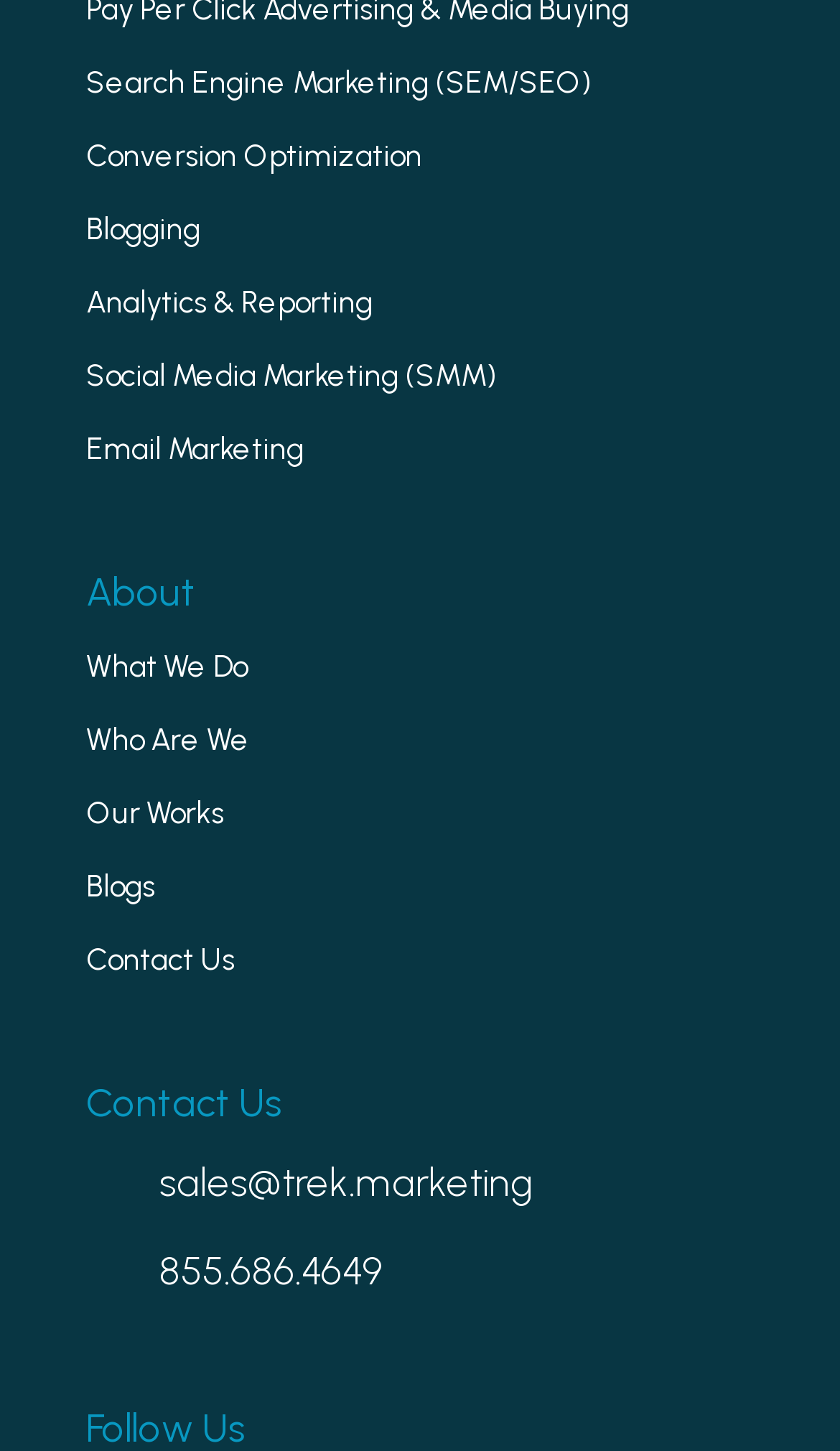Please specify the bounding box coordinates for the clickable region that will help you carry out the instruction: "Call the phone number".

[0.19, 0.856, 0.456, 0.897]